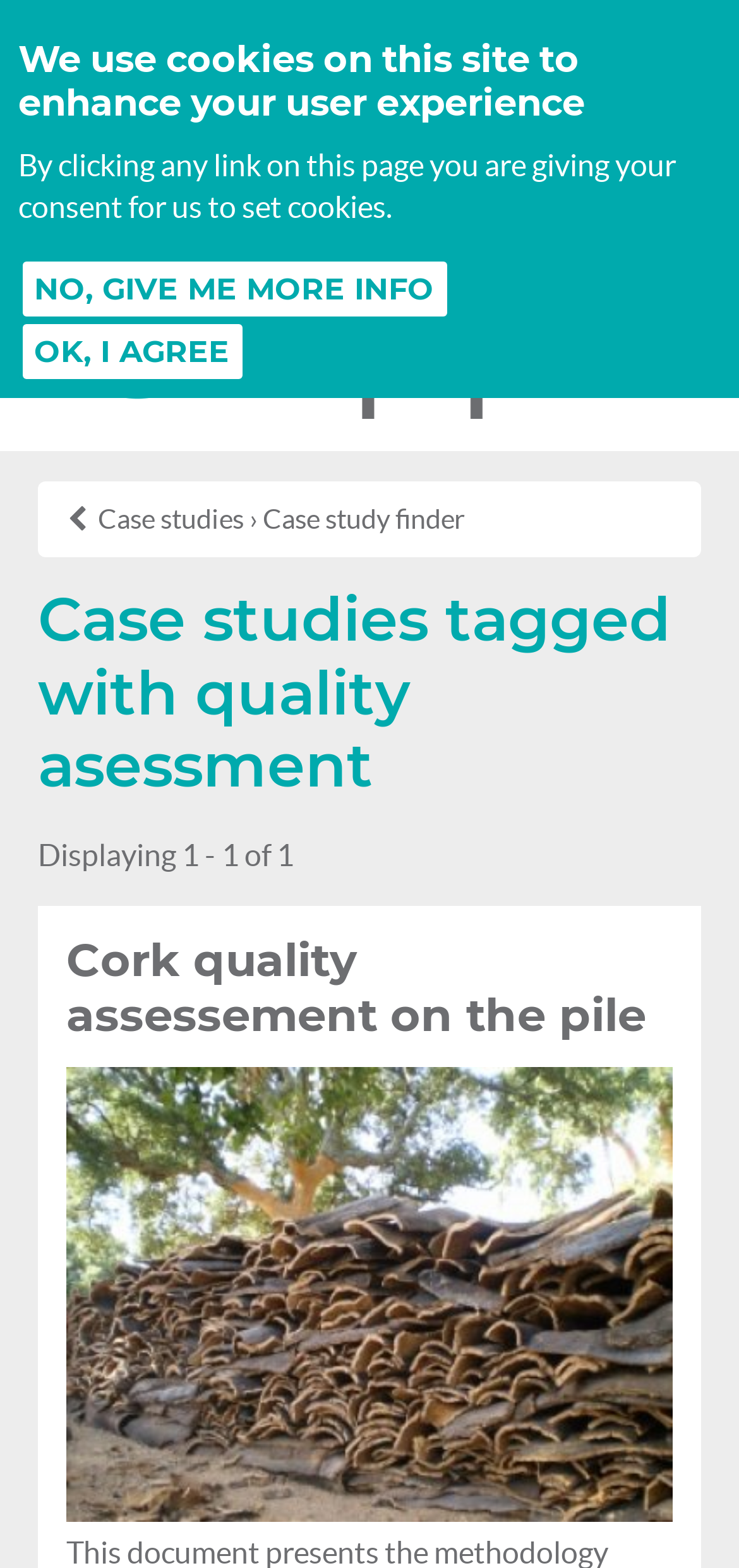Please find the bounding box coordinates of the section that needs to be clicked to achieve this instruction: "Search this site".

[0.108, 0.093, 0.892, 0.123]